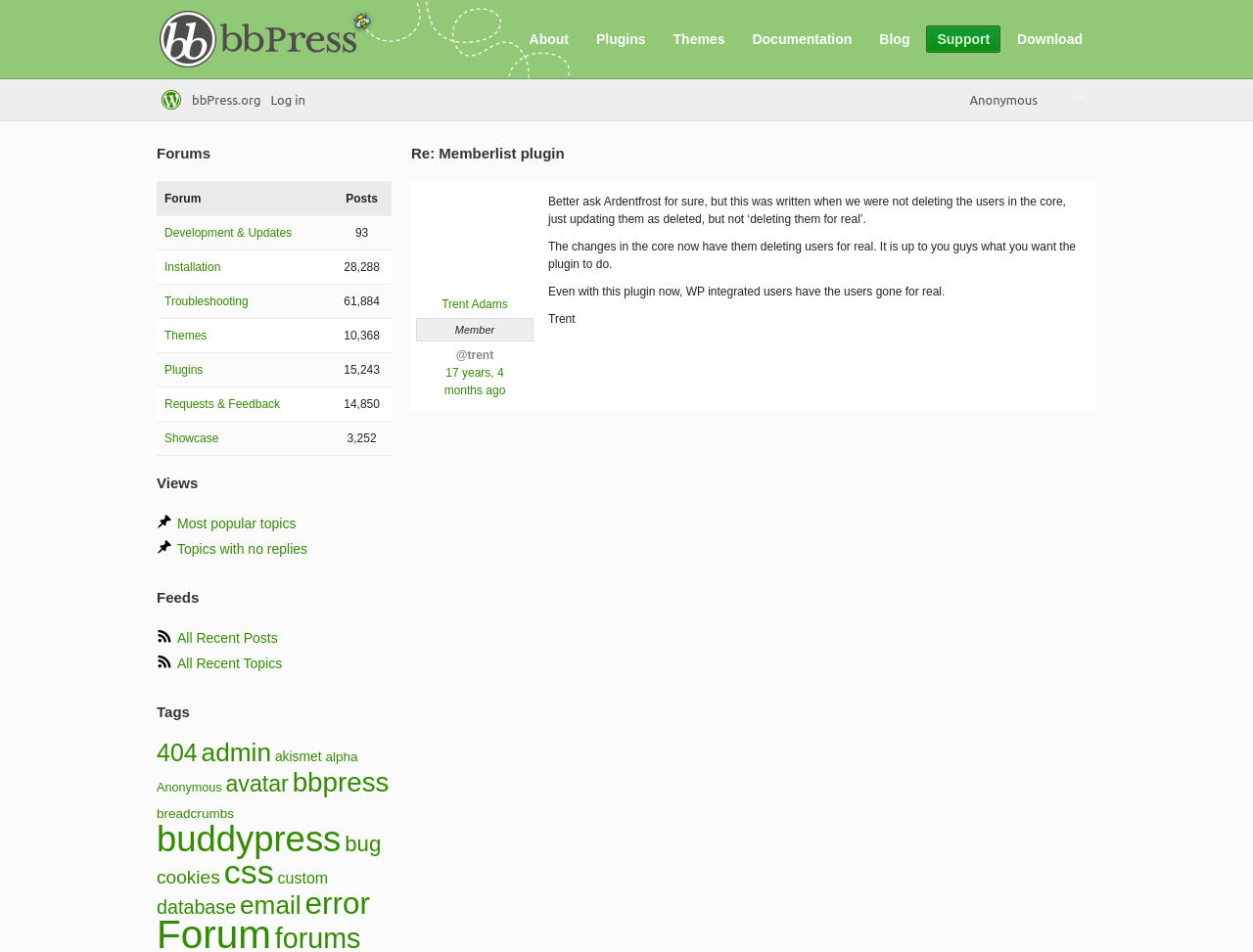What is the name of the plugin being discussed?
Give a one-word or short-phrase answer derived from the screenshot.

Memberlist plugin